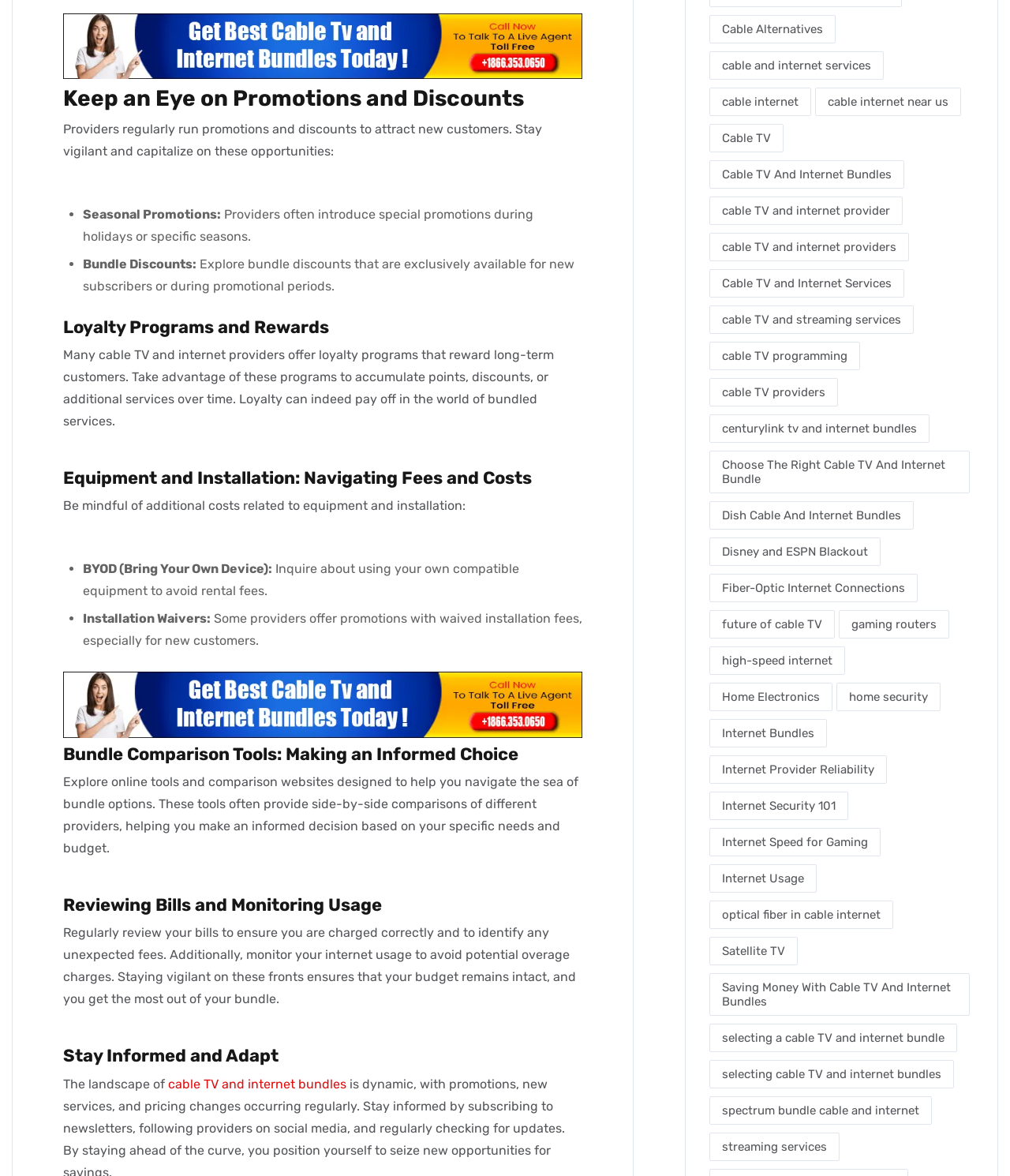Please provide the bounding box coordinates for the UI element as described: "Fiber-Optic Internet Connections". The coordinates must be four floats between 0 and 1, represented as [left, top, right, bottom].

[0.703, 0.488, 0.909, 0.512]